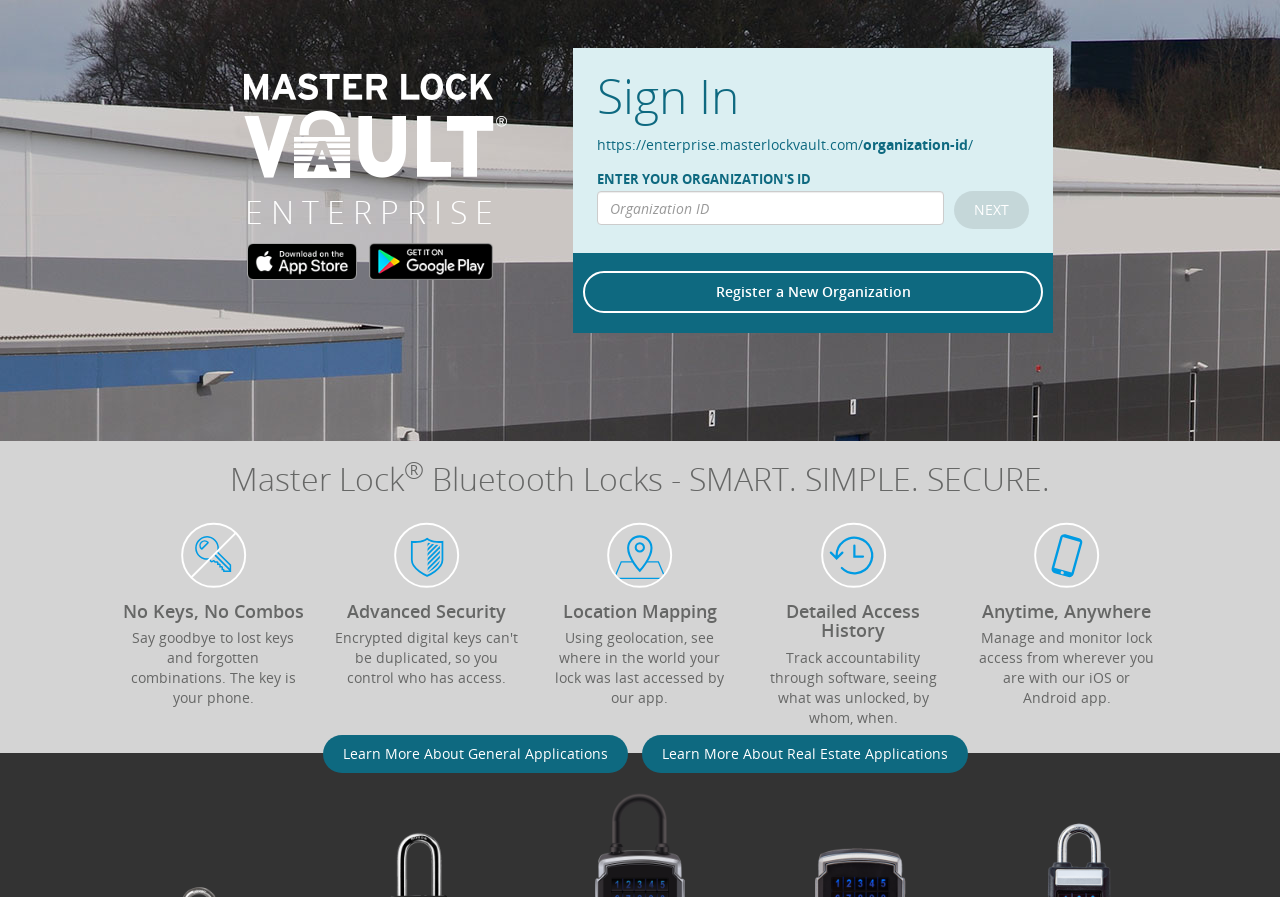What is the company name mentioned on the page?
Answer the question with a detailed and thorough explanation.

The company name 'Master Lock' is mentioned on the page, along with a superscript '®' symbol, indicating that it is a registered trademark.